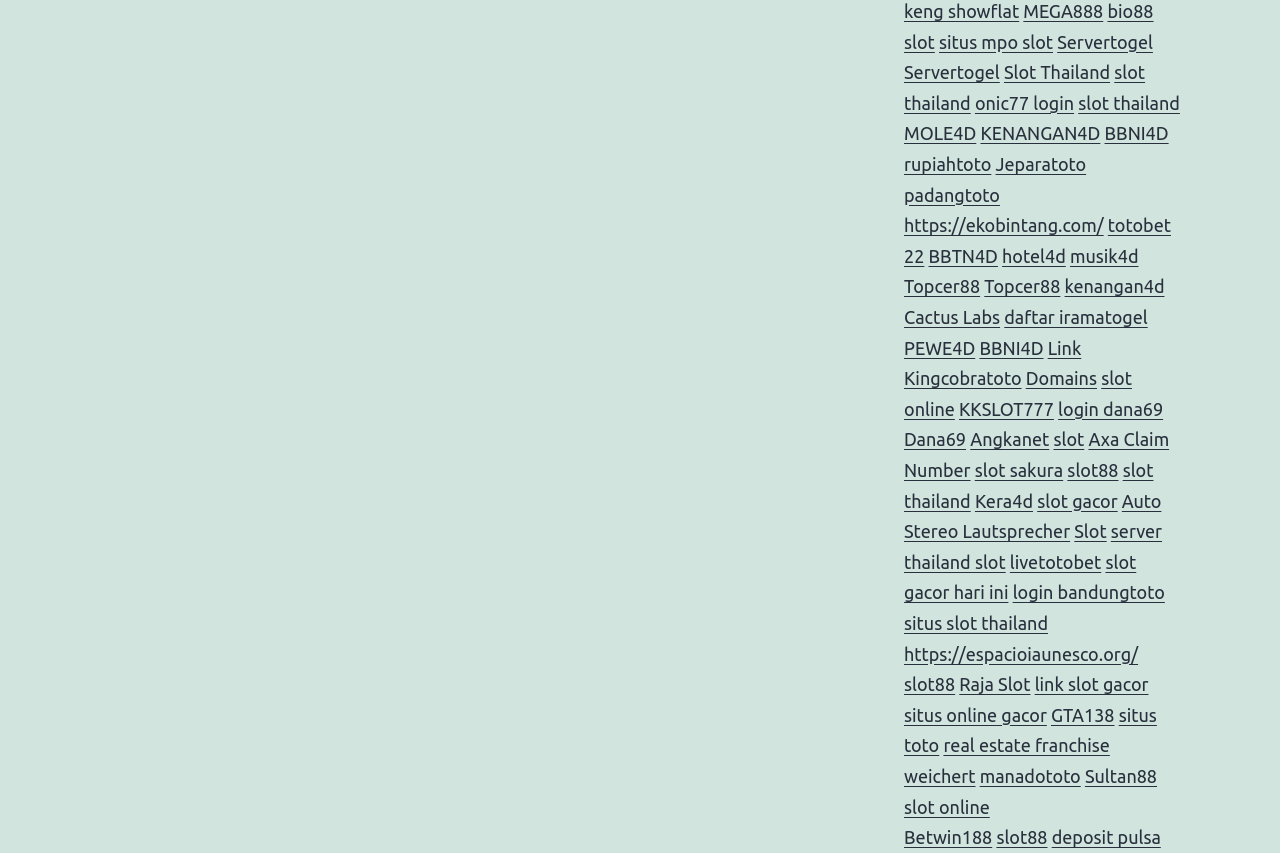Locate the bounding box for the described UI element: "positive youth development (241)". Ensure the coordinates are four float numbers between 0 and 1, formatted as [left, top, right, bottom].

None